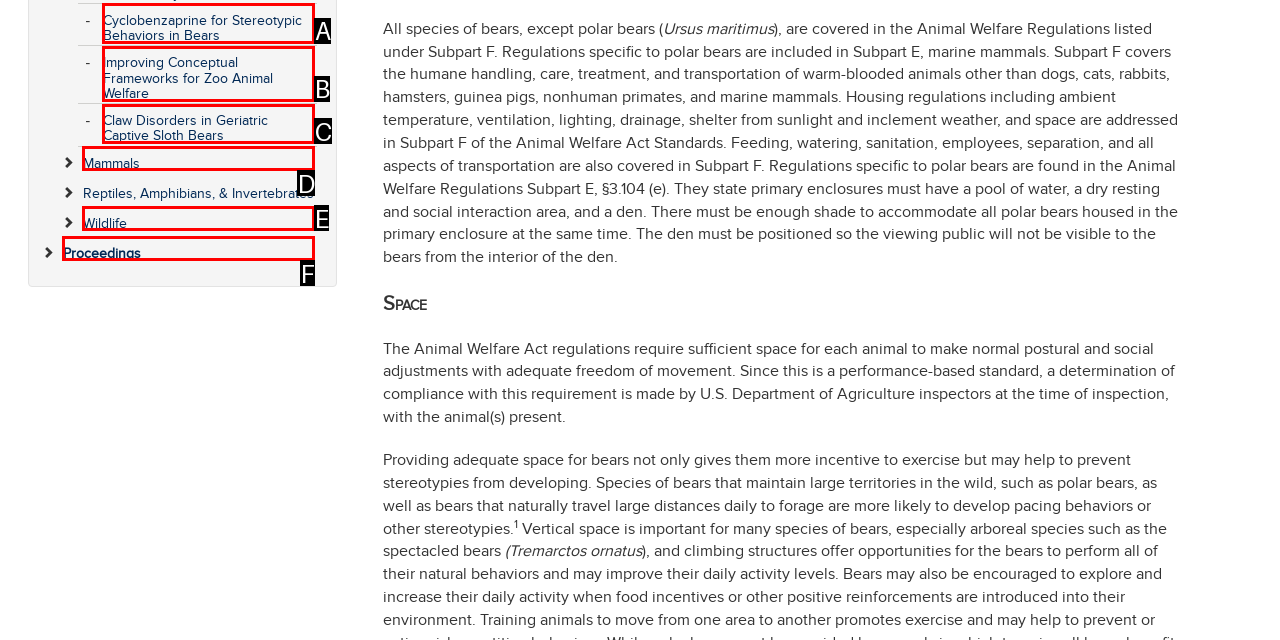Match the description: Proceedings to the appropriate HTML element. Respond with the letter of your selected option.

F